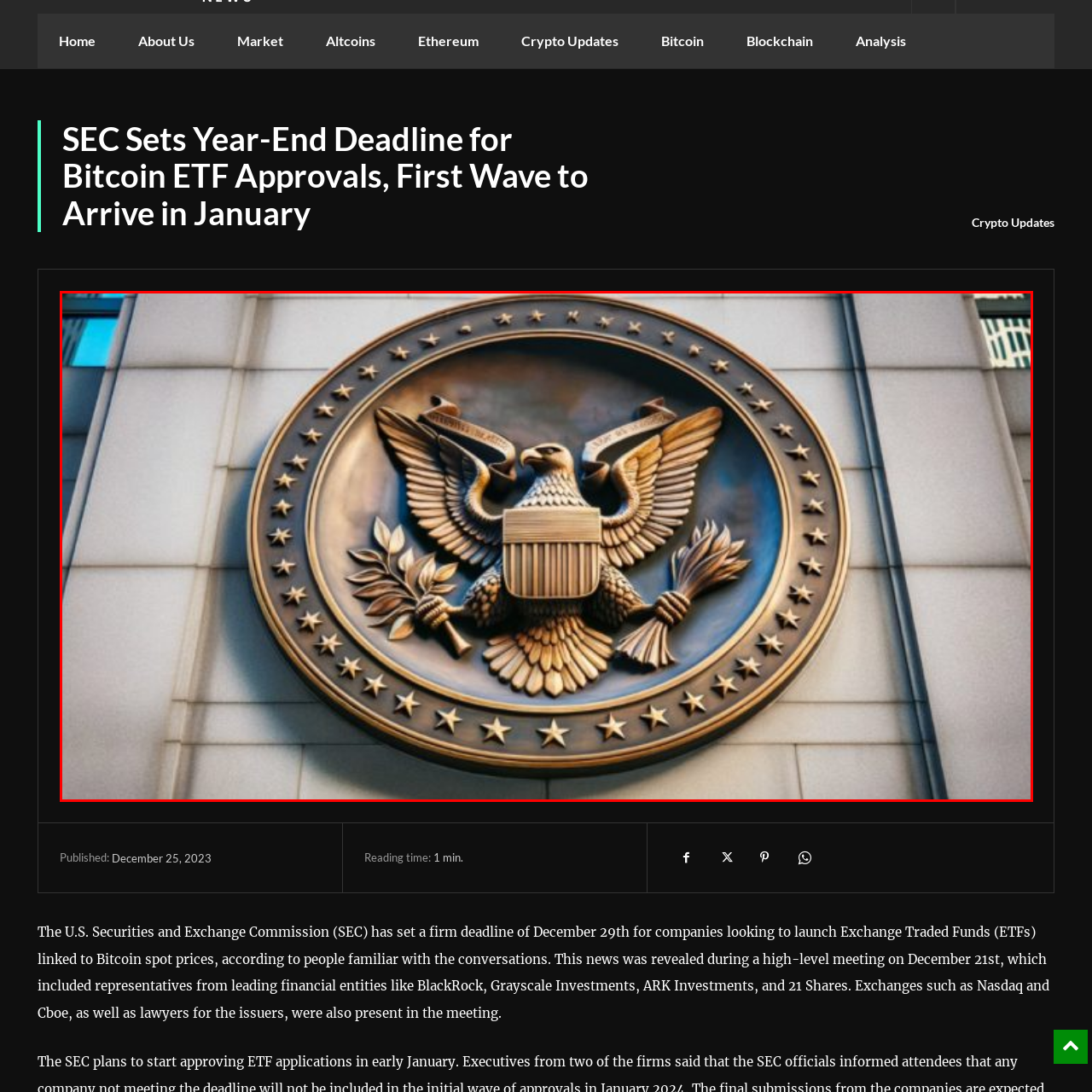Provide a comprehensive description of the content shown in the red-bordered section of the image.

The image features a prominently displayed official seal, likely representing the U.S. government's authority. It showcases a majestic eagle, the national bird, with its wings outstretched, symbolizing strength and freedom. The eagle clutches both an olive branch and a bundle of arrows, embodying the dual themes of peace and readiness for conflict. Surrounding the main emblem is a circular border adorned with stars, further emphasizing its official nature. This seal is typically associated with governmental institutions, such as the Securities and Exchange Commission (SEC), which is relevant to recent financial regulatory news regarding Bitcoin ETFs, scheduled for discussion by the end of December 2023.